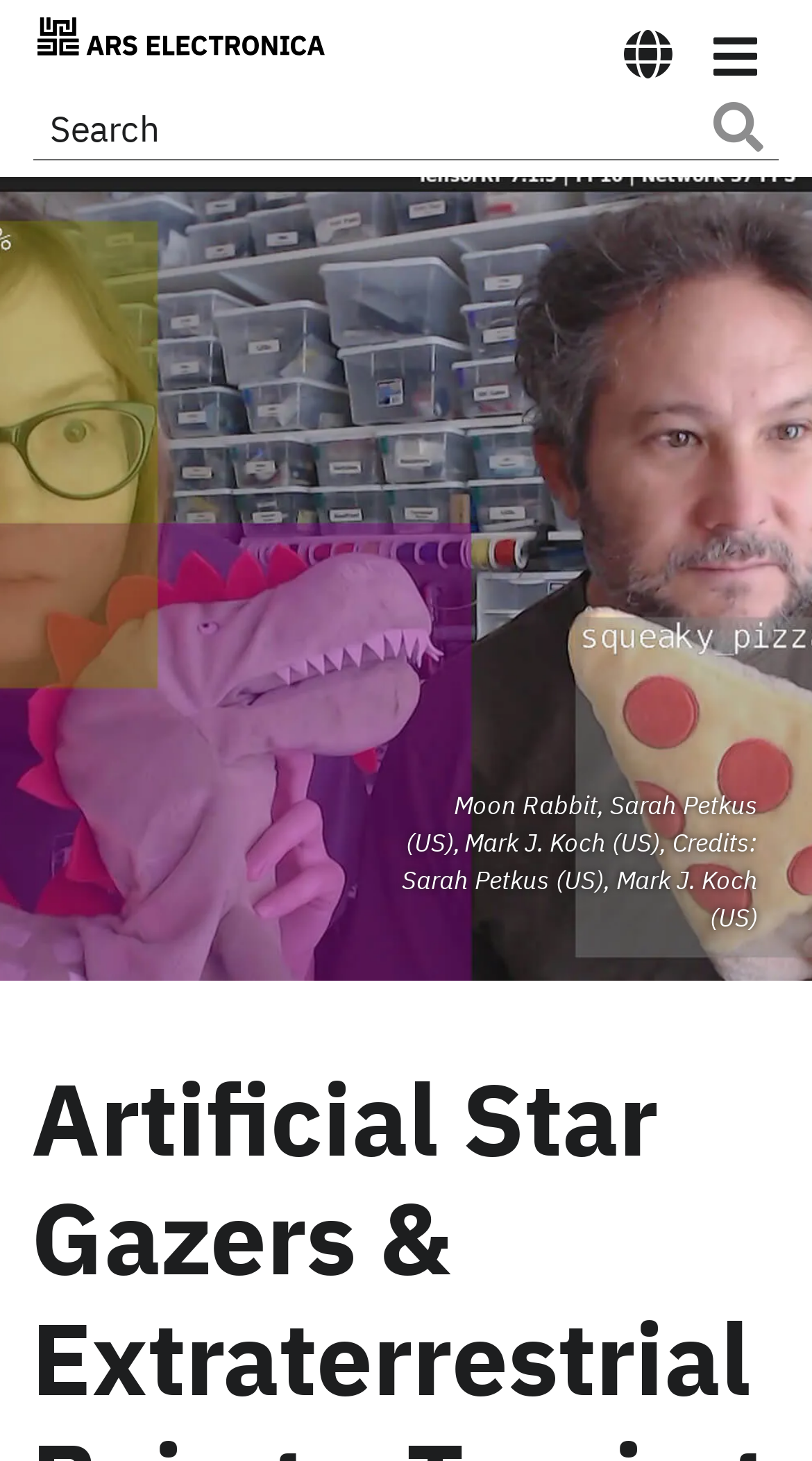From the given element description: "To footer: (Accesskey 3)", find the bounding box for the UI element. Provide the coordinates as four float numbers between 0 and 1, in the order [left, top, right, bottom].

[0.1, 0.145, 0.574, 0.177]